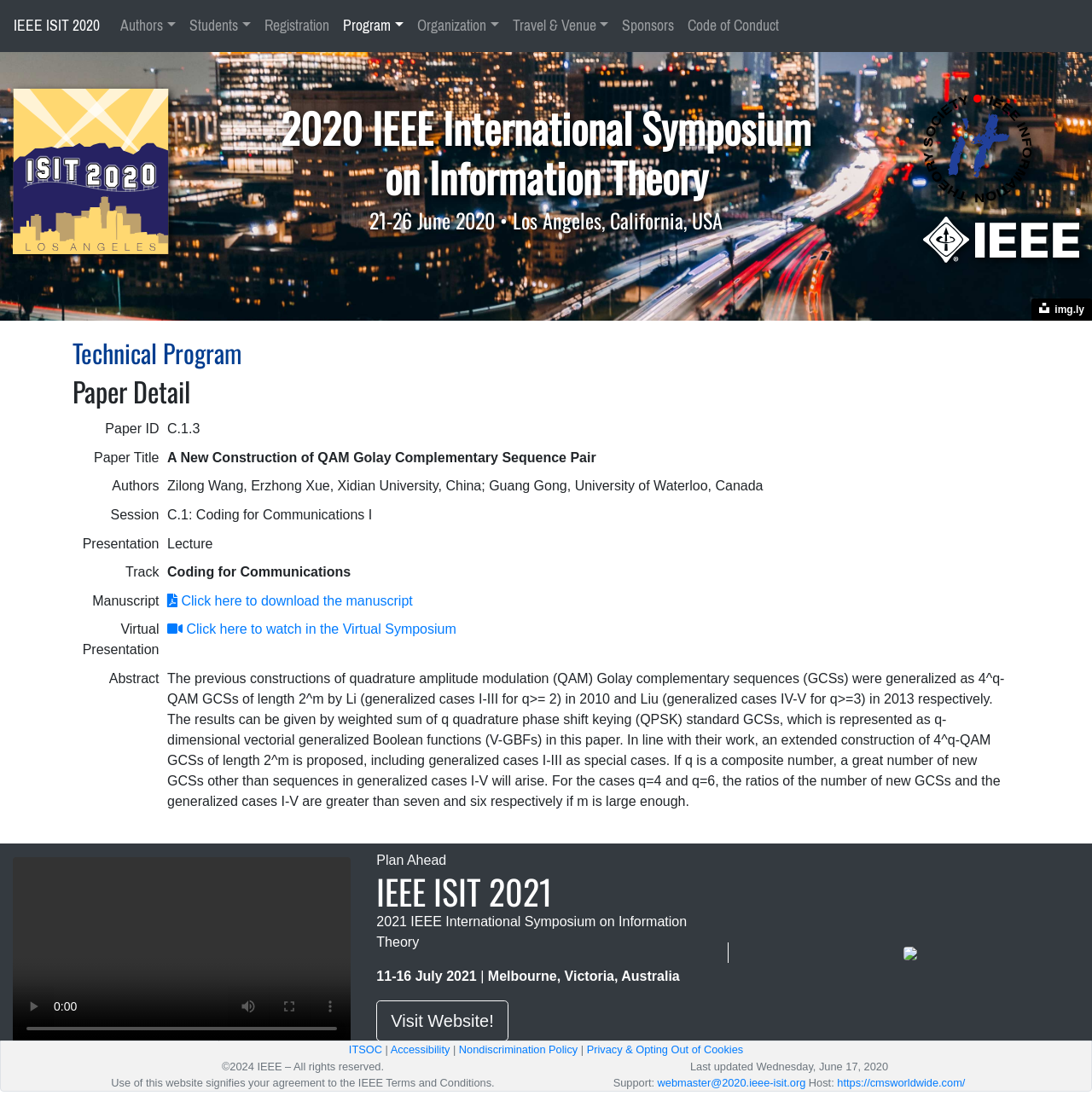Convey a detailed summary of the webpage, mentioning all key elements.

The webpage is about the 2020 IEEE International Symposium on Information Theory (ISIT 2020) held in Los Angeles, California, USA, from June 21-26, 2020. At the top, there is a logo of ISIT 2020, followed by a heading that displays the title of the symposium, the location, and the dates. Below this, there are several links to different sections of the website, including "Authors", "Students", "Registration", "Program", "Organization", "Travel & Venue", "Sponsors", and "Code of Conduct".

On the left side of the page, there is a table with several rows, each containing information about a paper, including the paper ID, title, authors, session, presentation, track, and manuscript. The table also has links to download the manuscript and watch the virtual presentation.

On the right side of the page, there is a section that promotes the 2021 IEEE International Symposium on Information Theory (ISIT 2021) to be held in Melbourne, Victoria, Australia, from July 11-16, 2021. This section includes a link to visit the website of ISIT 2021.

At the bottom of the page, there are several links to IEEE-related websites, including the IEEE Information Theory Society, the Institute of Electrical and Electronics Engineers (IEEE), and the IEEE Terms and Conditions. There are also links to the website's accessibility policy, nondiscrimination policy, and privacy policy. Additionally, there is a copyright notice and information about the website's last update.